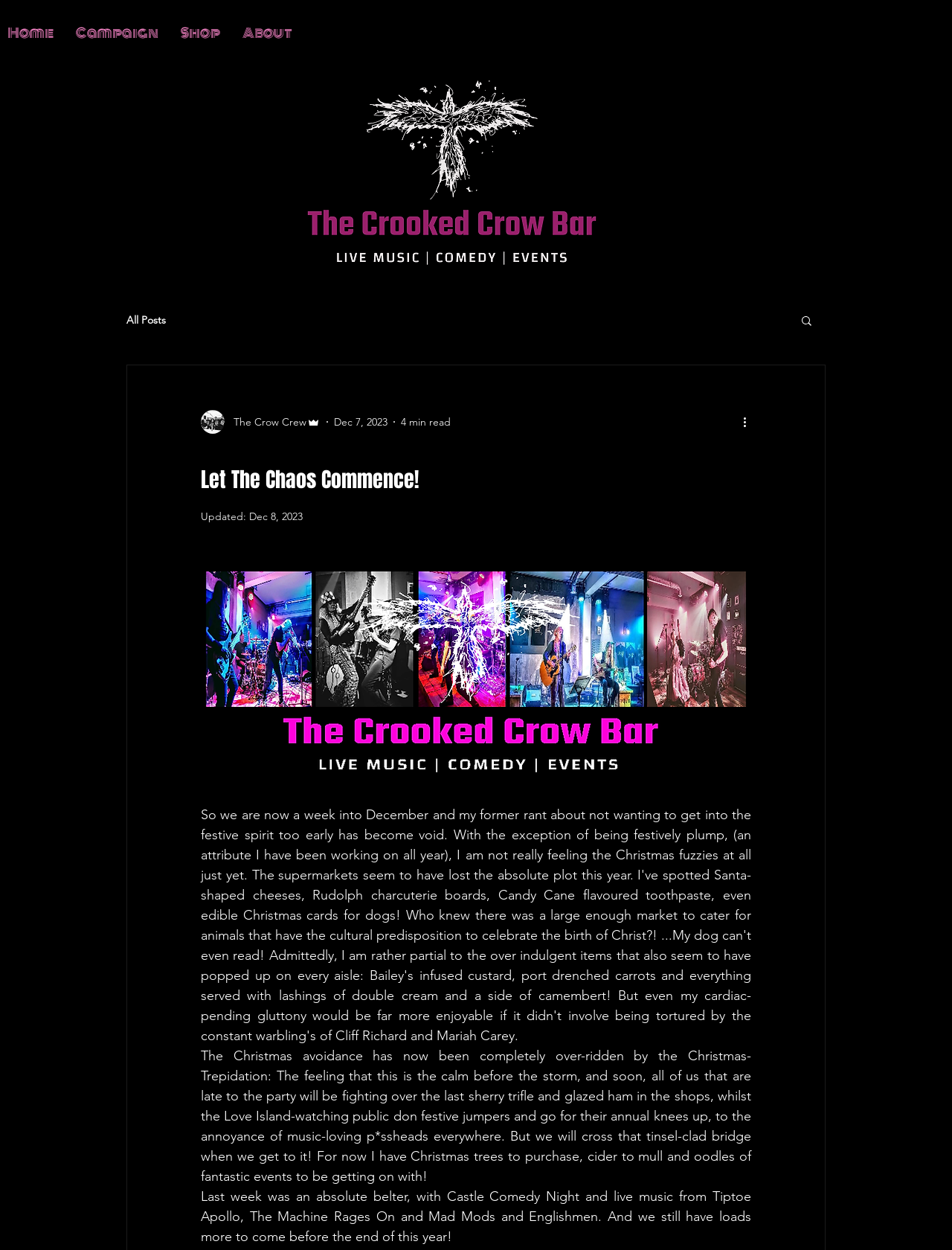What type of event is mentioned in the blog post?
Provide a thorough and detailed answer to the question.

I found the type of event mentioned in the blog post by reading the text content of the blog post, which mentions 'Castle Comedy Night' as one of the events that took place last week. This suggests that the blog post is discussing comedy events or nights.